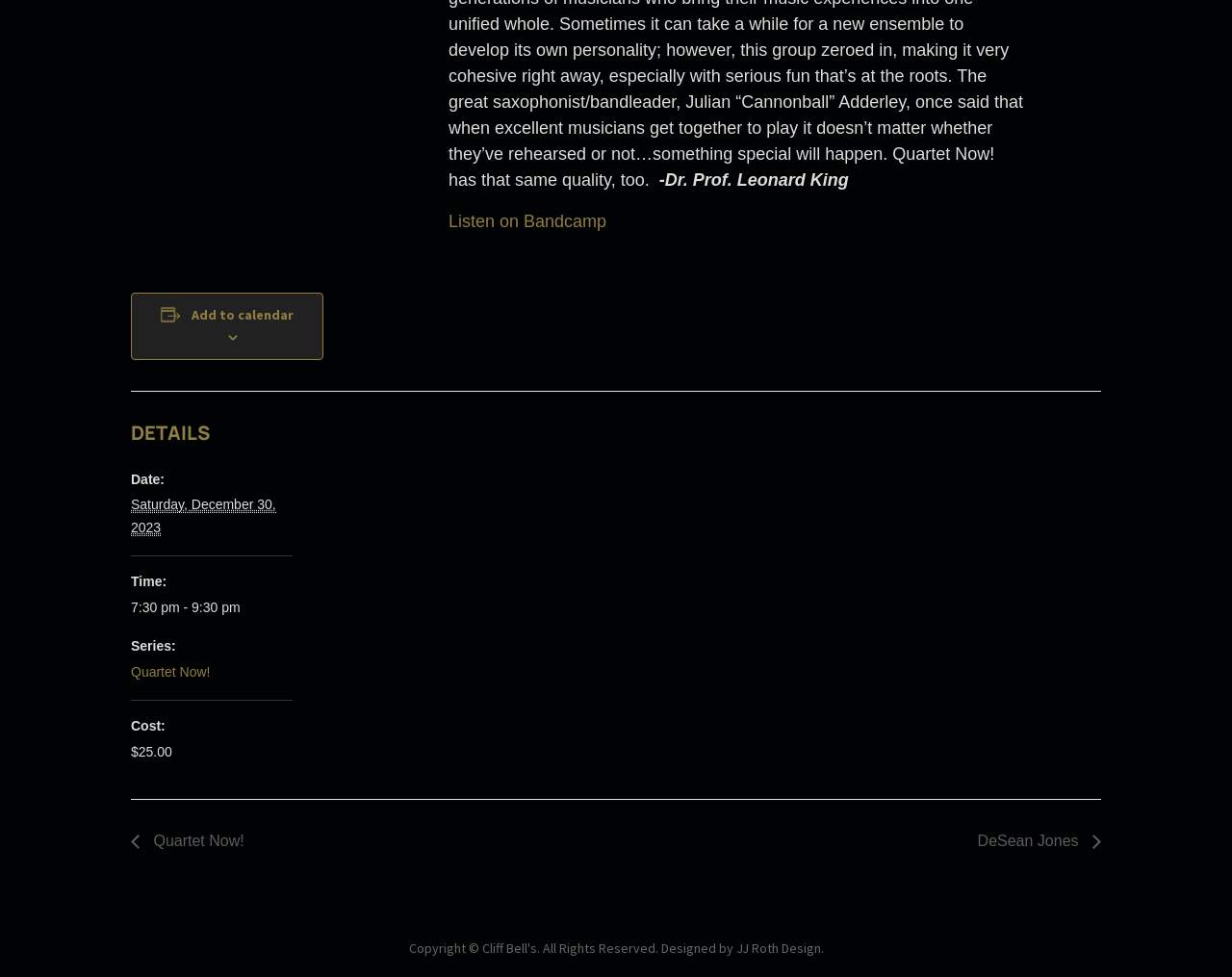Based on the image, please elaborate on the answer to the following question:
What is the date of the event?

The date of the event is mentioned in the details section, which is '2023-12-30', and it is also written in a more readable format as 'Saturday, December 30, 2023'.